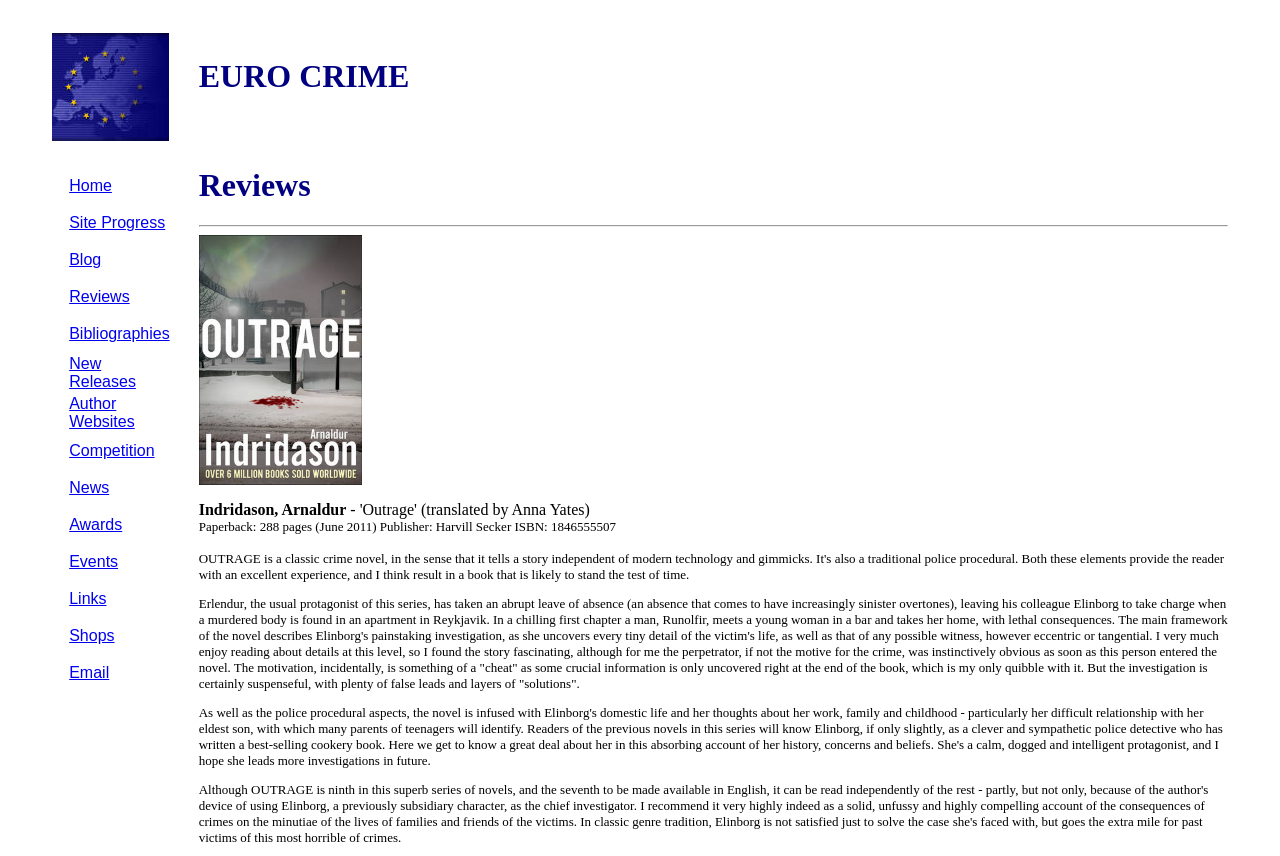Illustrate the webpage's structure and main components comprehensively.

The webpage is a review of the book "Outrage" by Arnaldur Indridason. At the top, there is a table row with two cells, one containing an image and the other with the title "EURO CRIME" in a heading element. Below this, there is a horizontal separator line.

On the left side of the page, there is a menu with 11 links: "Home", "Site Progress", "Blog", "Reviews", "Bibliographies", "New Releases", "Author Websites", "Competition", "News", "Awards", "Events", "Links", and "Shops", as well as an "Email" link at the bottom.

The main content of the page is a review of the book, which starts with a heading element "Reviews". Below this, there is another image, followed by the author's name "Indridason, Arnaldur" and the book's details, including the publisher and ISBN.

The review itself is a lengthy text that describes the plot of the book, including the investigation of a murder in Reykjavik and the uncovering of details about the victim's life. The reviewer mentions that they found the story fascinating, although they were able to guess the perpetrator early on. The review also mentions a quibble with the motivation for the crime, which is only revealed at the end of the book.